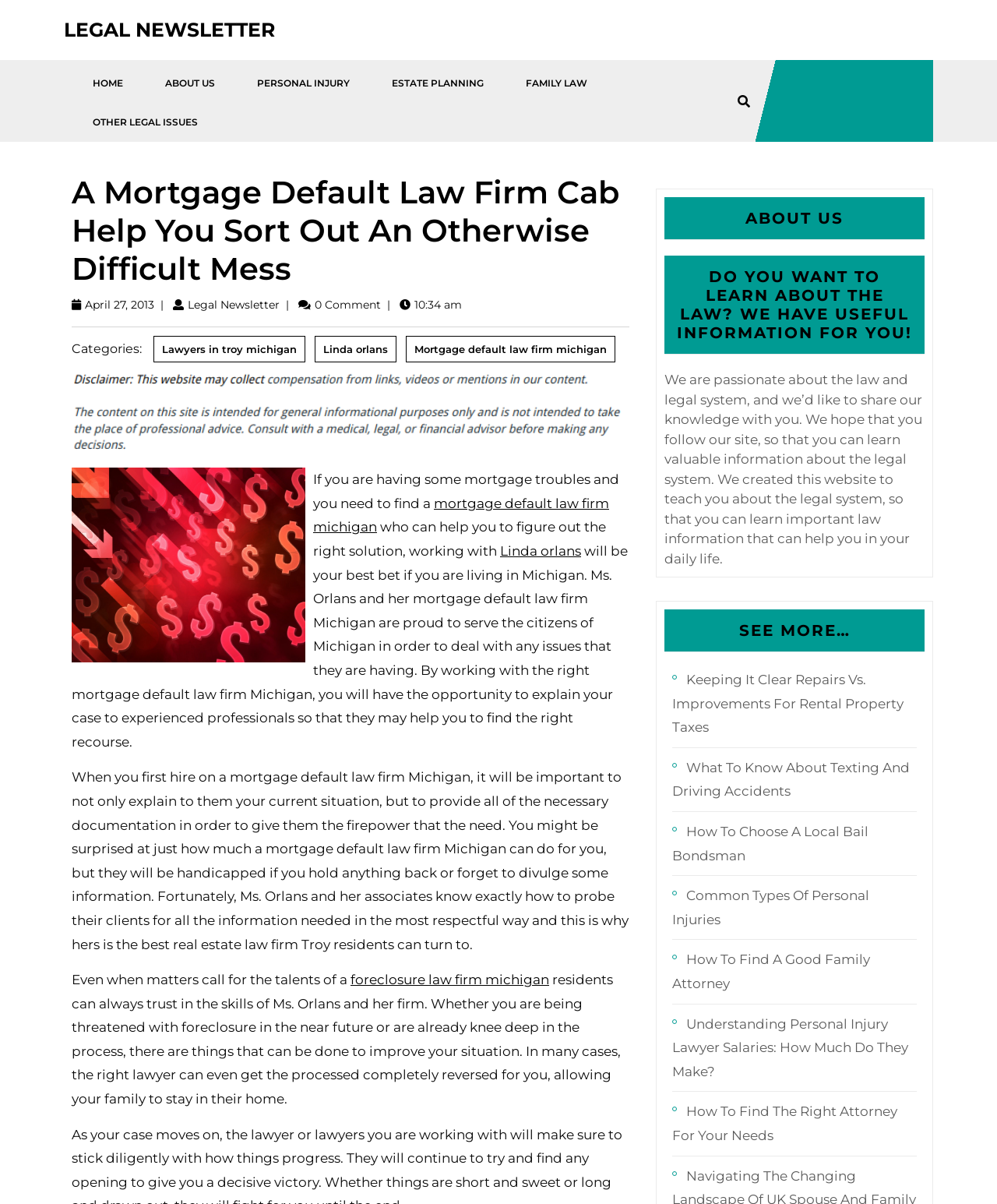Please specify the bounding box coordinates of the clickable section necessary to execute the following command: "Learn about FORECLOSURE LAW FIRM MICHIGAN".

[0.352, 0.807, 0.551, 0.82]